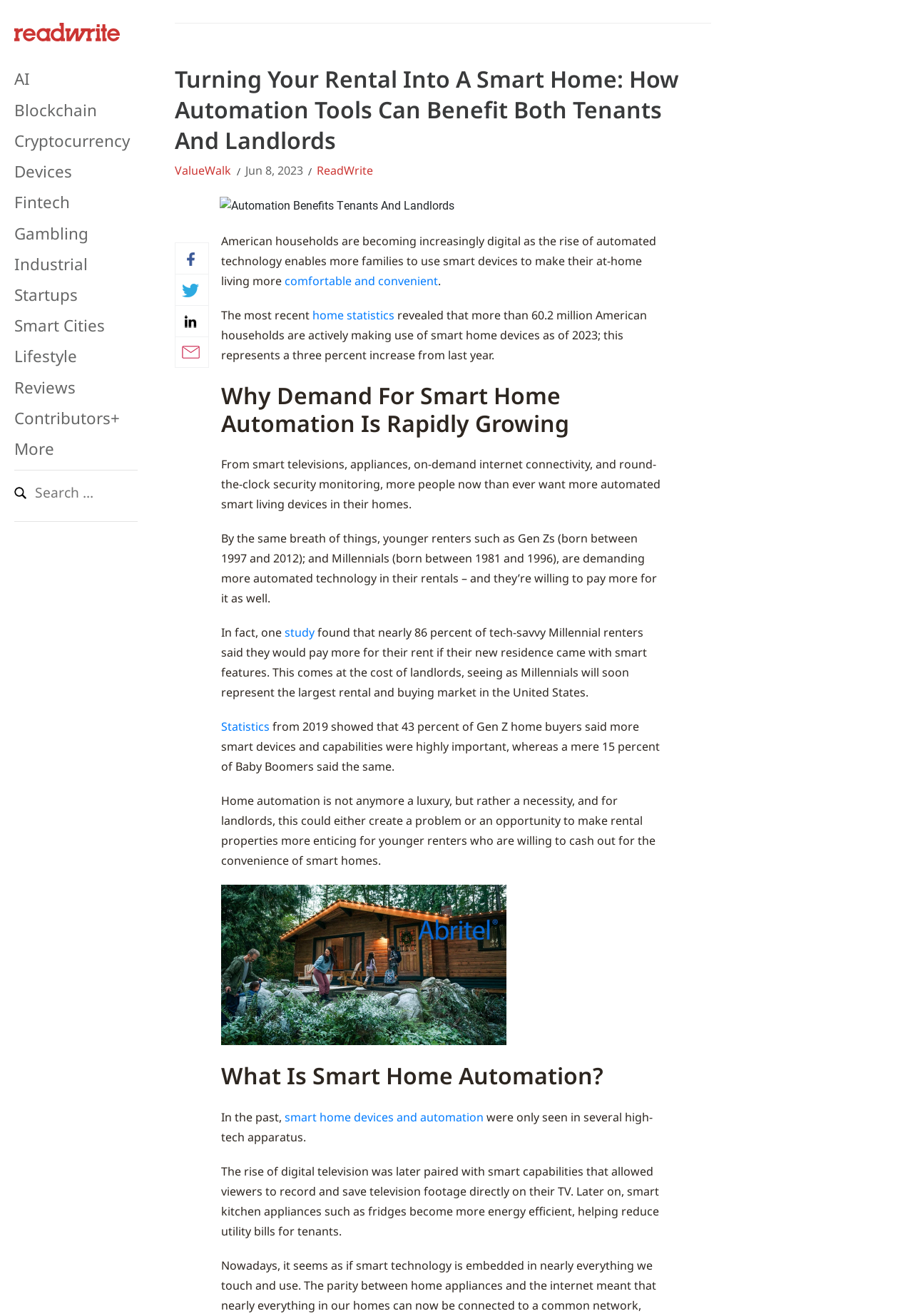Could you indicate the bounding box coordinates of the region to click in order to complete this instruction: "Search for something".

[0.016, 0.366, 0.151, 0.387]